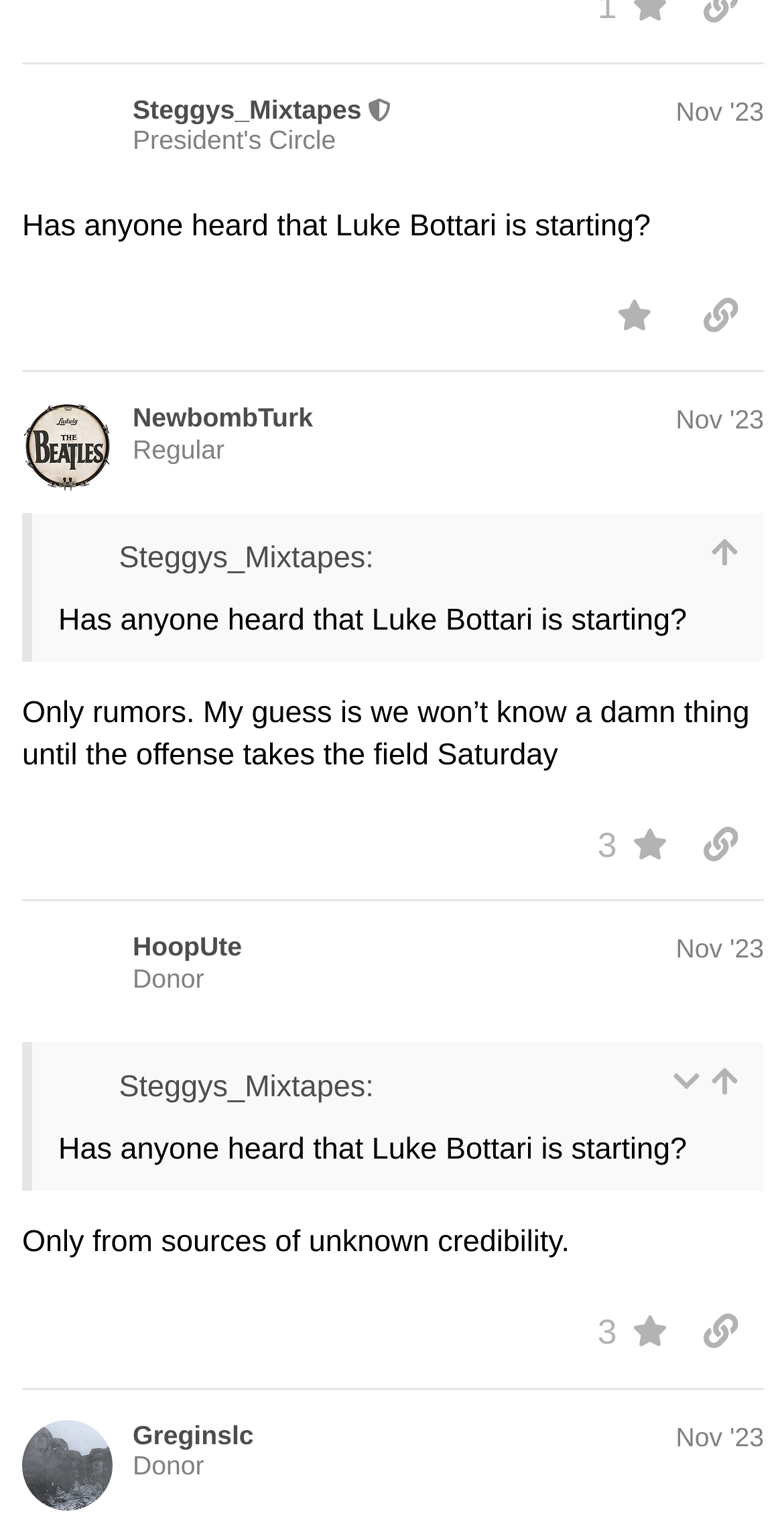Provide the bounding box coordinates of the HTML element described by the text: "NewbombTurk". The coordinates should be in the format [left, top, right, bottom] with values between 0 and 1.

[0.169, 0.264, 0.399, 0.285]